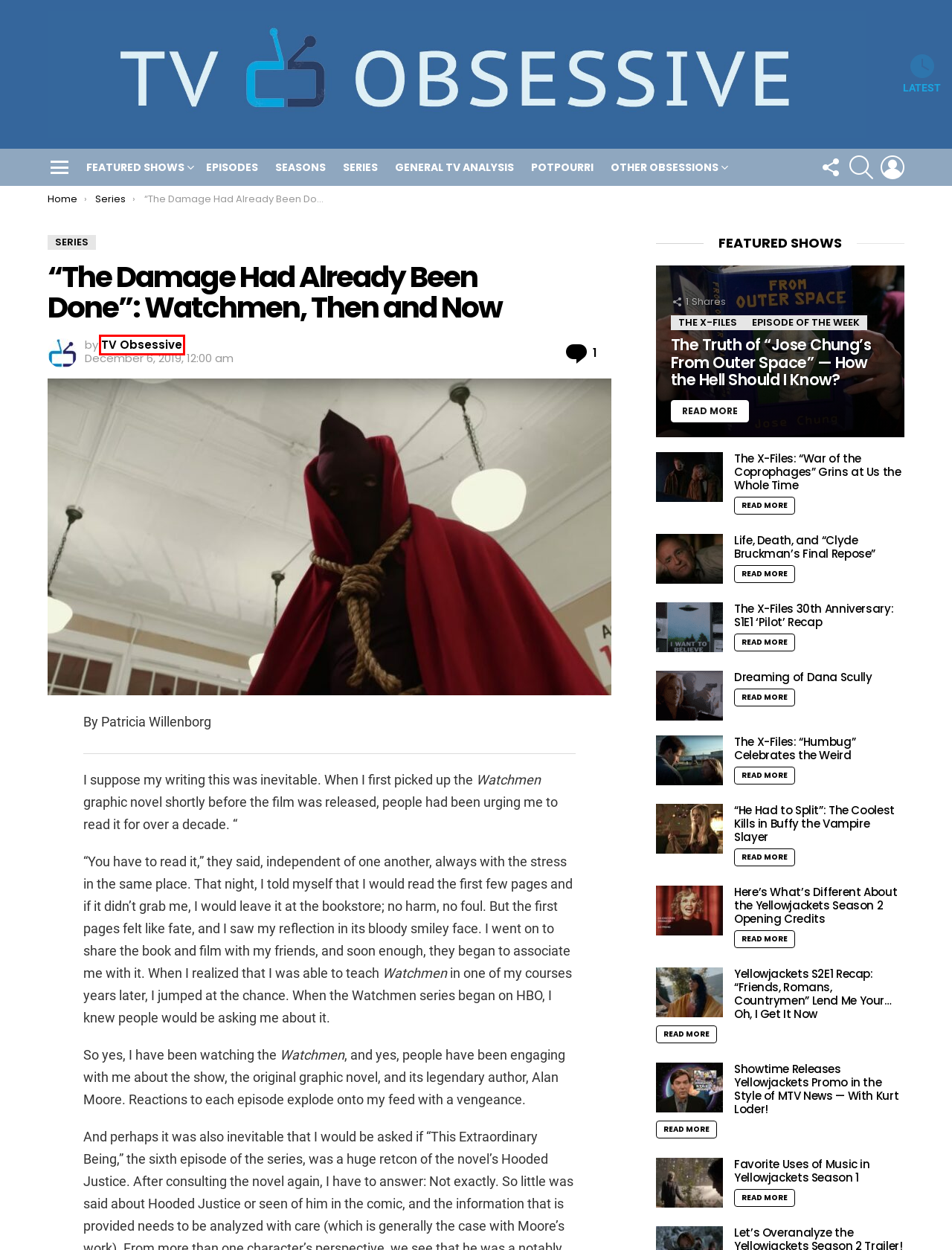You are given a webpage screenshot where a red bounding box highlights an element. Determine the most fitting webpage description for the new page that loads after clicking the element within the red bounding box. Here are the candidates:
A. Favorite Uses of Music in Yellowjackets Season 1 | TV Obsessive
B. TV Obsessive | Nothing is too niche
C. The X-Files 30th Anniversary: S1E1 'Pilot' Recap | TV Obsessive
D. Showtime Releases Yellowjackets Promo in the Style of MTV News --- With Kurt Loder! | TV Obsessive
E. The X-Files: "Humbug" Celebrates the Weird | TV Obsessive
F. "He Had to Split": The Coolest Kills in Buffy the Vampire Slayer | TV Obsessive
G. TV Obsessive, Author at TV Obsessive
H. You searched for  | TV Obsessive

G